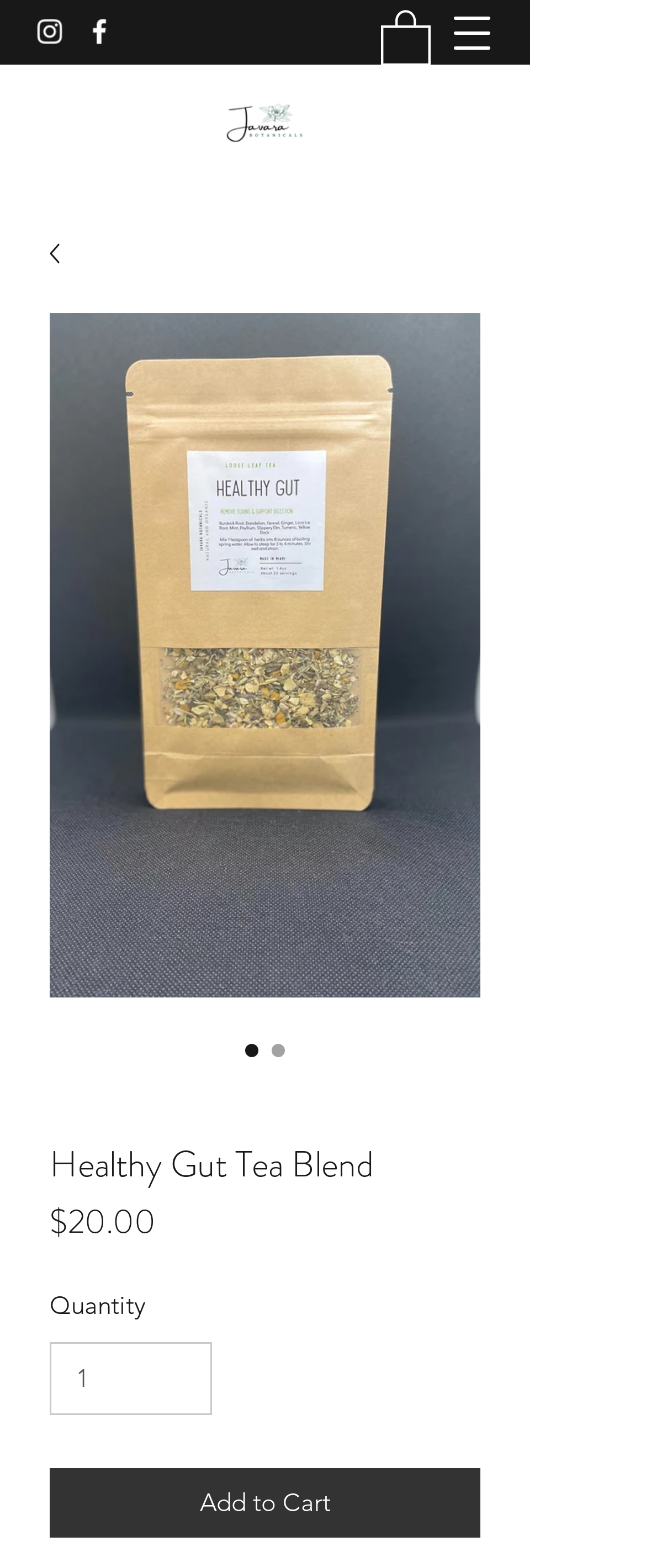Give the bounding box coordinates for this UI element: "Add to Cart". The coordinates should be four float numbers between 0 and 1, arranged as [left, top, right, bottom].

[0.077, 0.936, 0.744, 0.981]